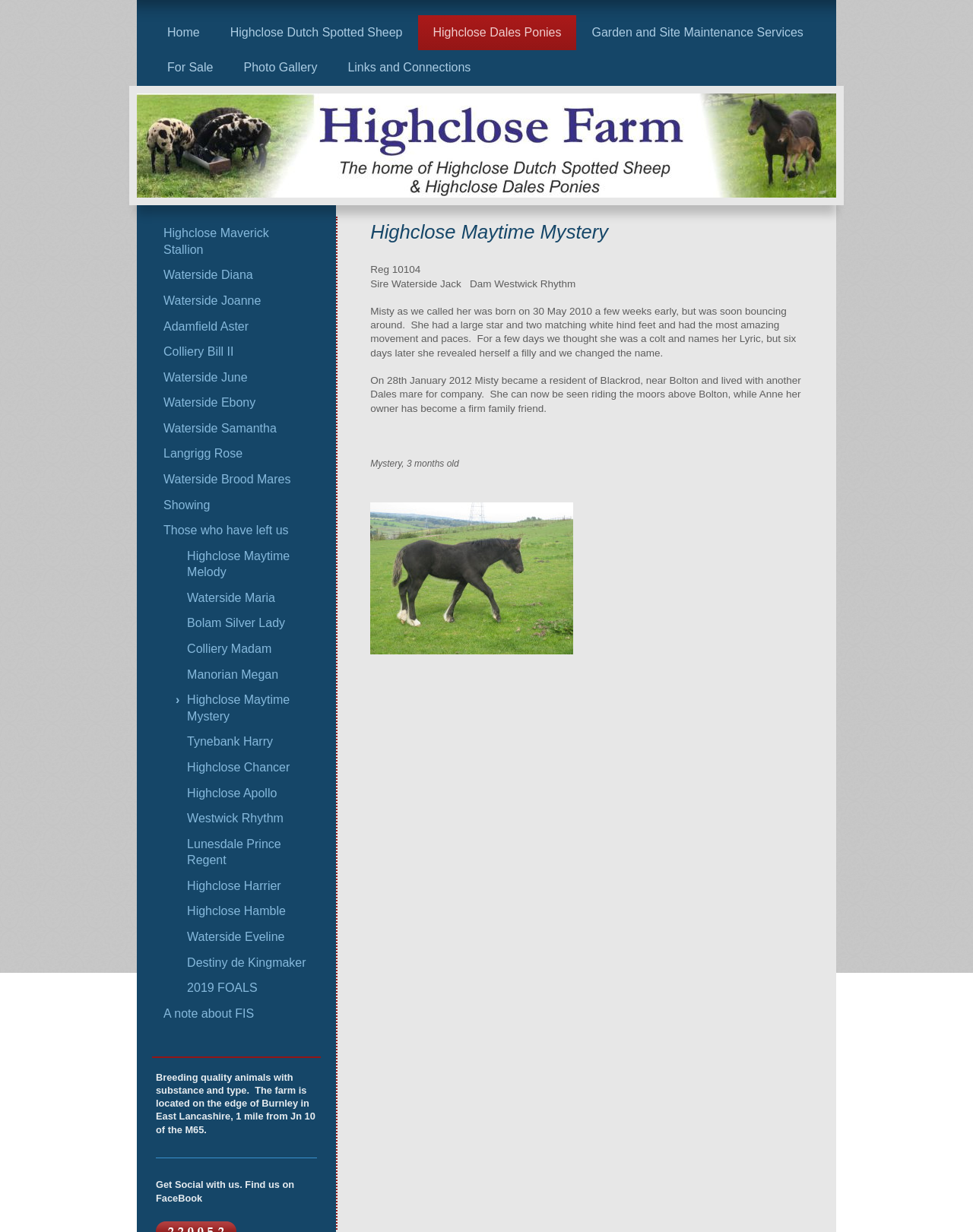Provide a brief response in the form of a single word or phrase:
Where is the farm located?

Edge of Burnley